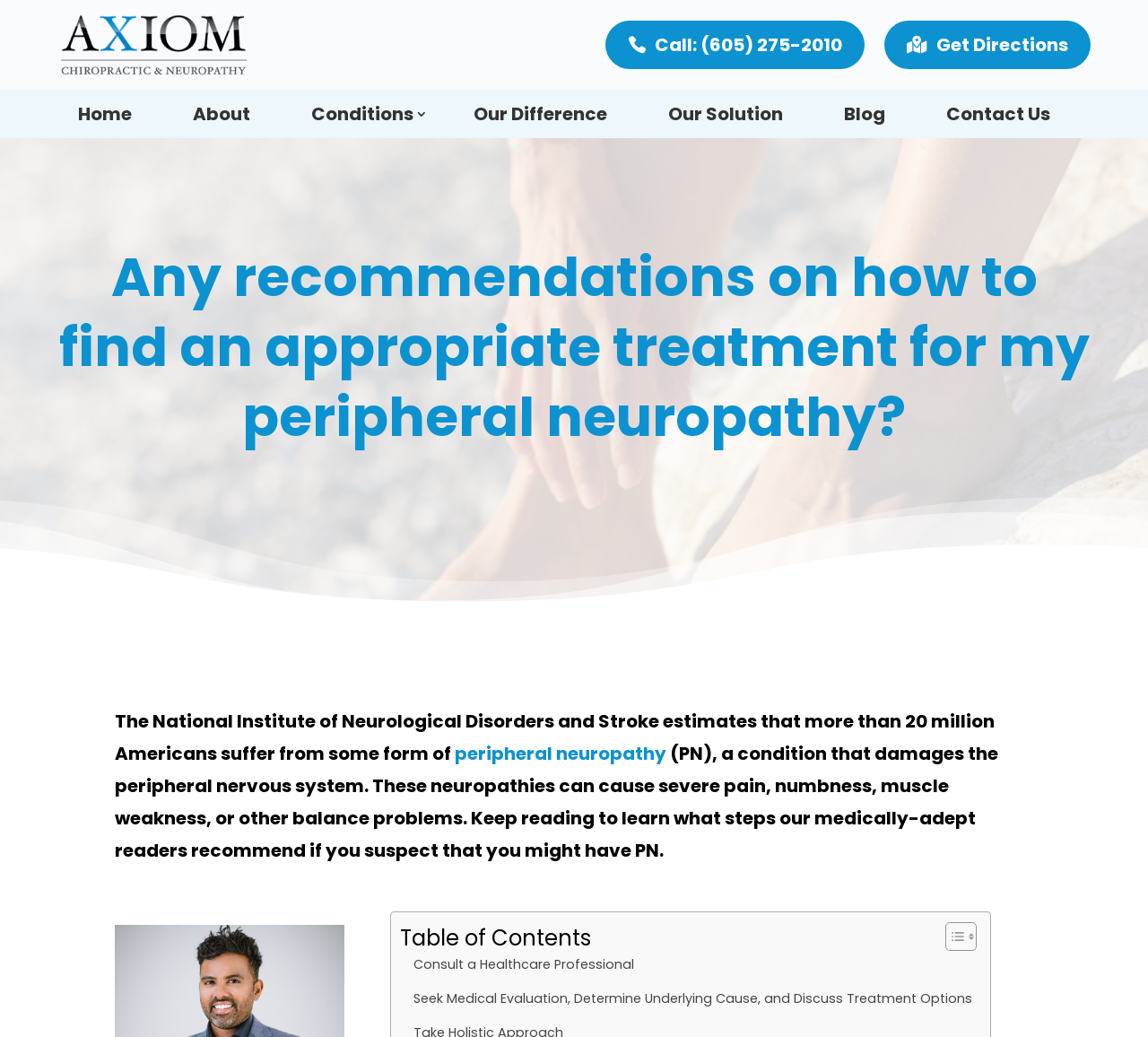Locate the bounding box coordinates of the area you need to click to fulfill this instruction: 'Click on the link to Axiom Chiropractic & Neuropathy'. The coordinates must be in the form of four float numbers ranging from 0 to 1: [left, top, right, bottom].

[0.05, 0.009, 0.218, 0.078]